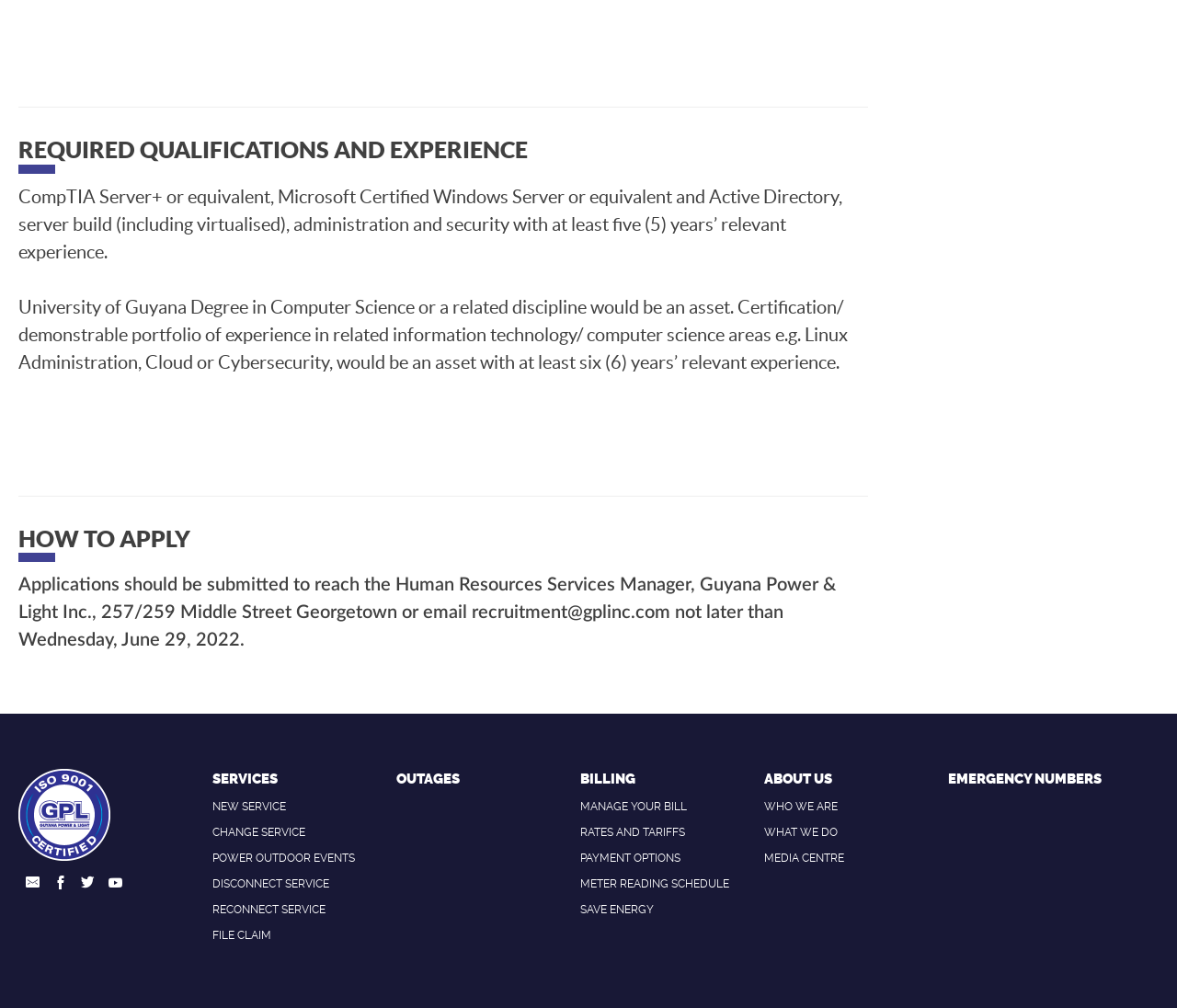Use a single word or phrase to answer the question: What are the services provided by the company?

POWER OUTDOOR EVENTS, etc.